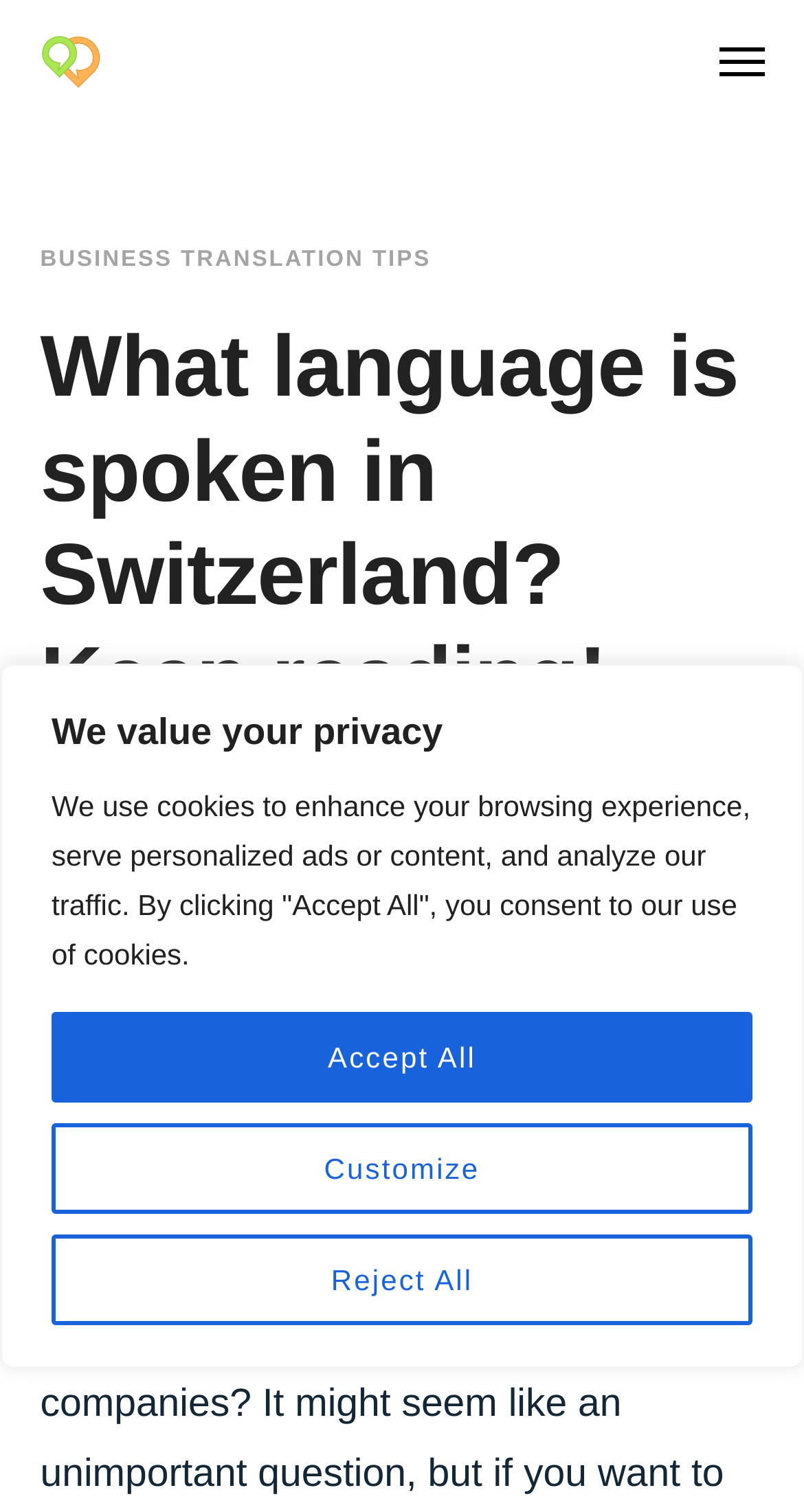Please indicate the bounding box coordinates for the clickable area to complete the following task: "Go to business page". The coordinates should be specified as four float numbers between 0 and 1, i.e., [left, top, right, bottom].

[0.05, 0.164, 0.215, 0.18]